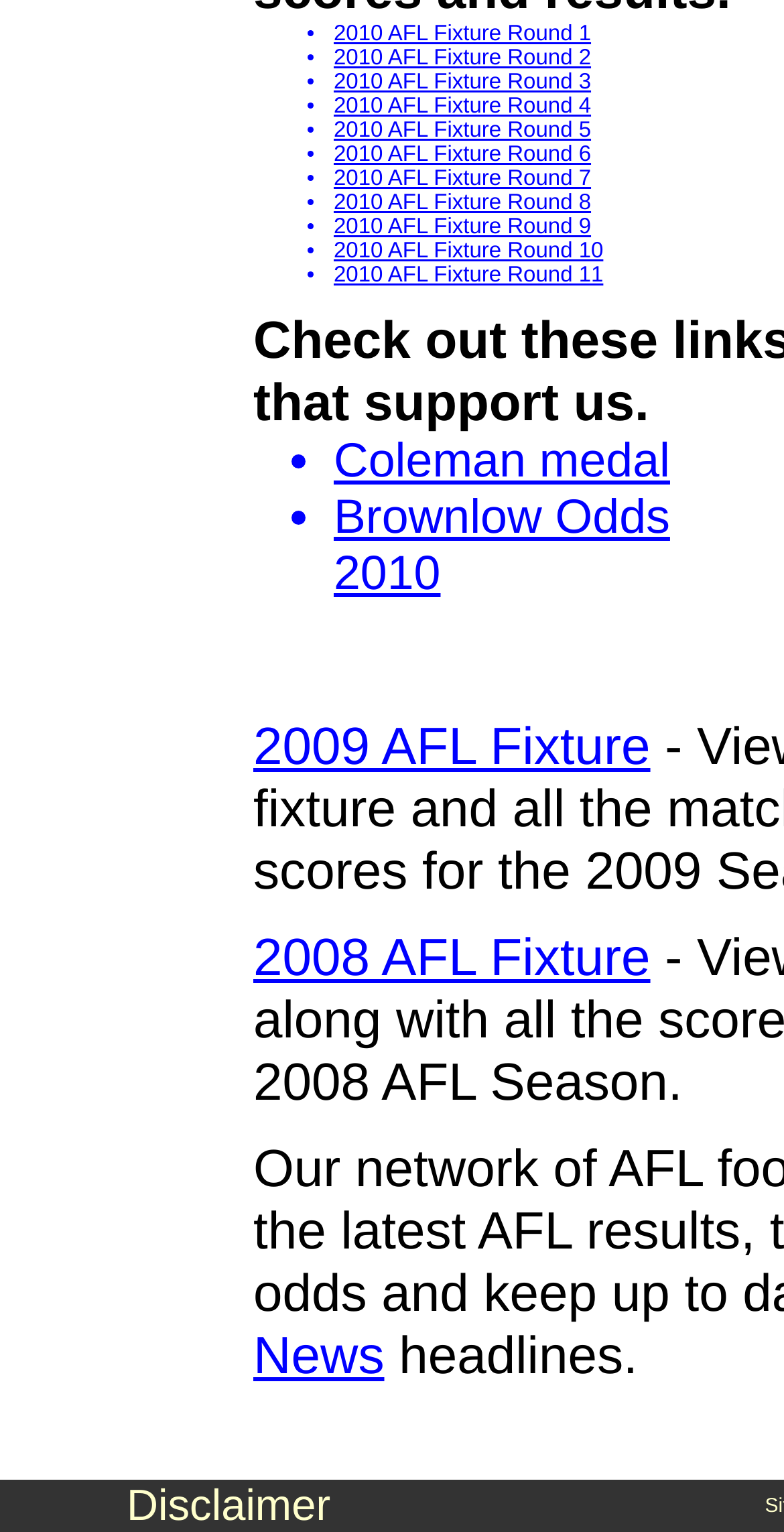Based on the element description 2010 AFL Fixture Round 2, identify the bounding box coordinates for the UI element. The coordinates should be in the format (top-left x, top-left y, bottom-right x, bottom-right y) and within the 0 to 1 range.

[0.426, 0.031, 0.754, 0.046]